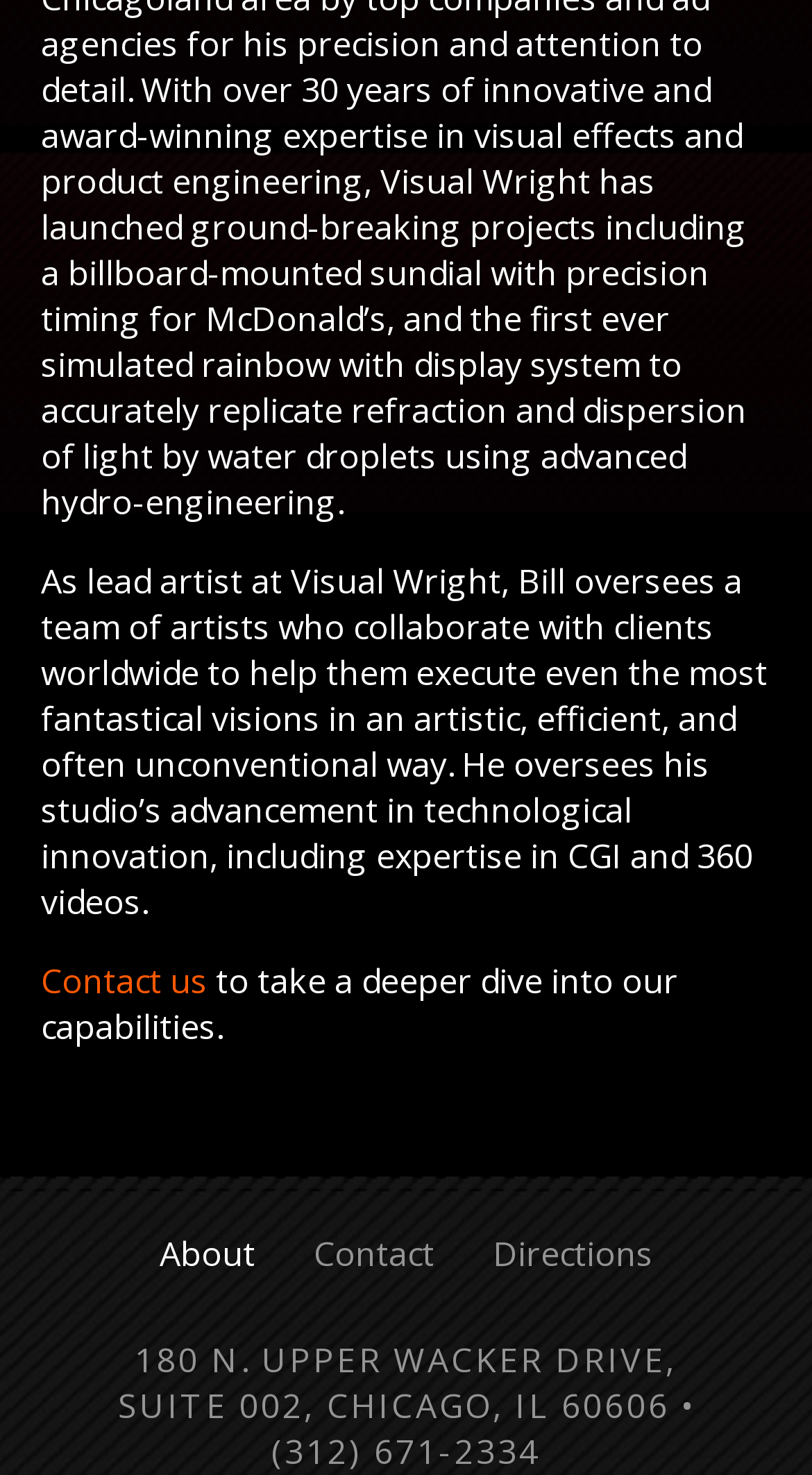Given the description: "Contact us", determine the bounding box coordinates of the UI element. The coordinates should be formatted as four float numbers between 0 and 1, [left, top, right, bottom].

[0.05, 0.65, 0.255, 0.681]